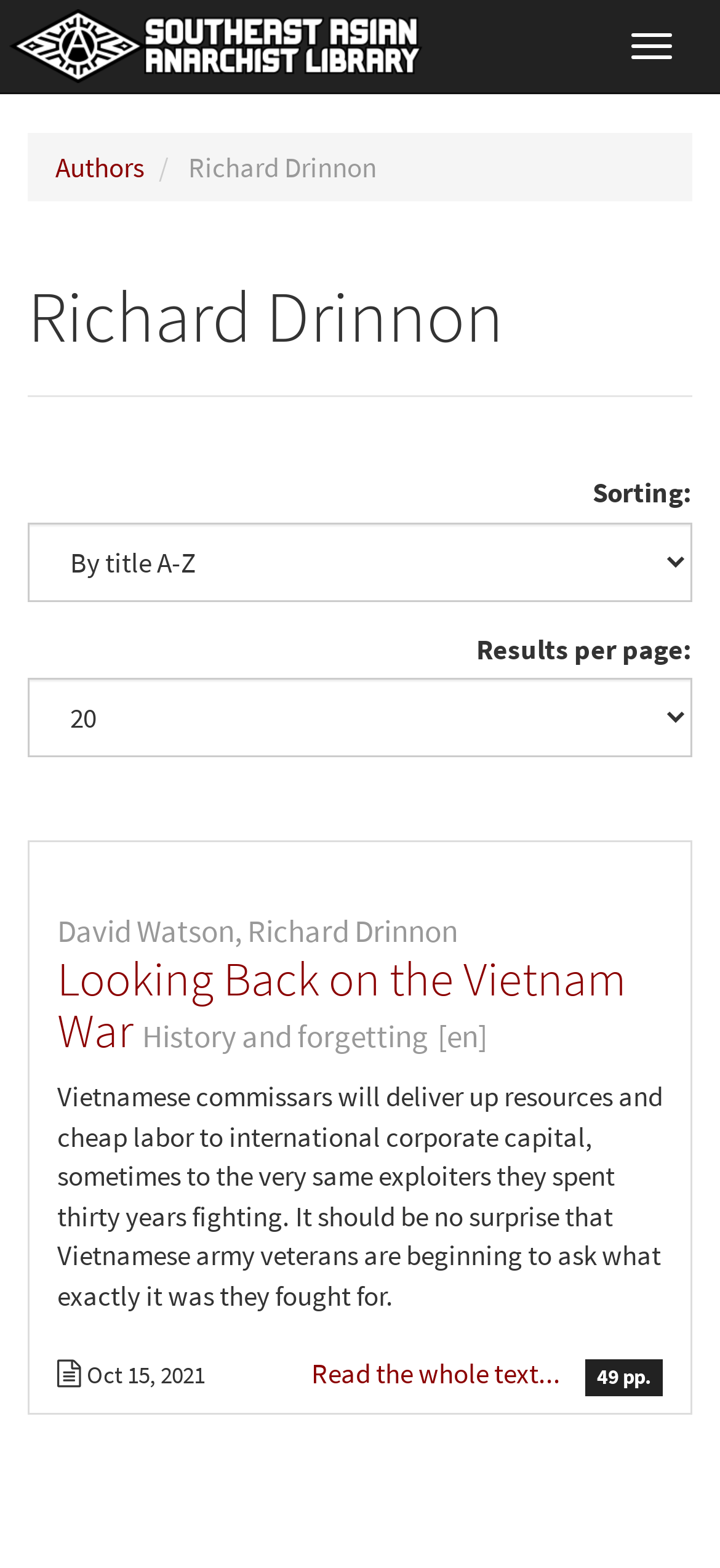Detail the various sections and features present on the webpage.

The webpage is about Richard Drinnon, an author, and his work related to the Southeast Asian Anarchist Library. At the top right corner, there is a button to toggle navigation. Below it, on the top left, is a link to the Southeast Asian Anarchist Library, accompanied by an image with the same name. 

On the top center, there is a heading with the author's name, Richard Drinnon. Below it, there are two links: "Authors" on the left and the author's name again on the right. 

Further down, there are two comboboxes, one for sorting and the other for selecting the number of results per page. These are positioned on the top right and top left, respectively. 

The main content of the webpage is a list of articles or texts written by the author. The first item on the list is a heading with the title "David Watson, Richard Drinnon Looking Back on the Vietnam War History and forgetting [en]". Below the title, there is a link to the article "Looking Back on the Vietnam War". 

Following the title, there is a paragraph summarizing the article, which discusses how Vietnamese commissars will deliver resources and cheap labor to international corporate capital. The article's publication date, "Oct 15, 2021", is displayed below the summary. 

On the same line as the publication date, there is a link to read the whole text, and on the right, the page count "49 pp." is displayed. At the very bottom of the page, there is a small, almost empty space with a non-breaking space character.